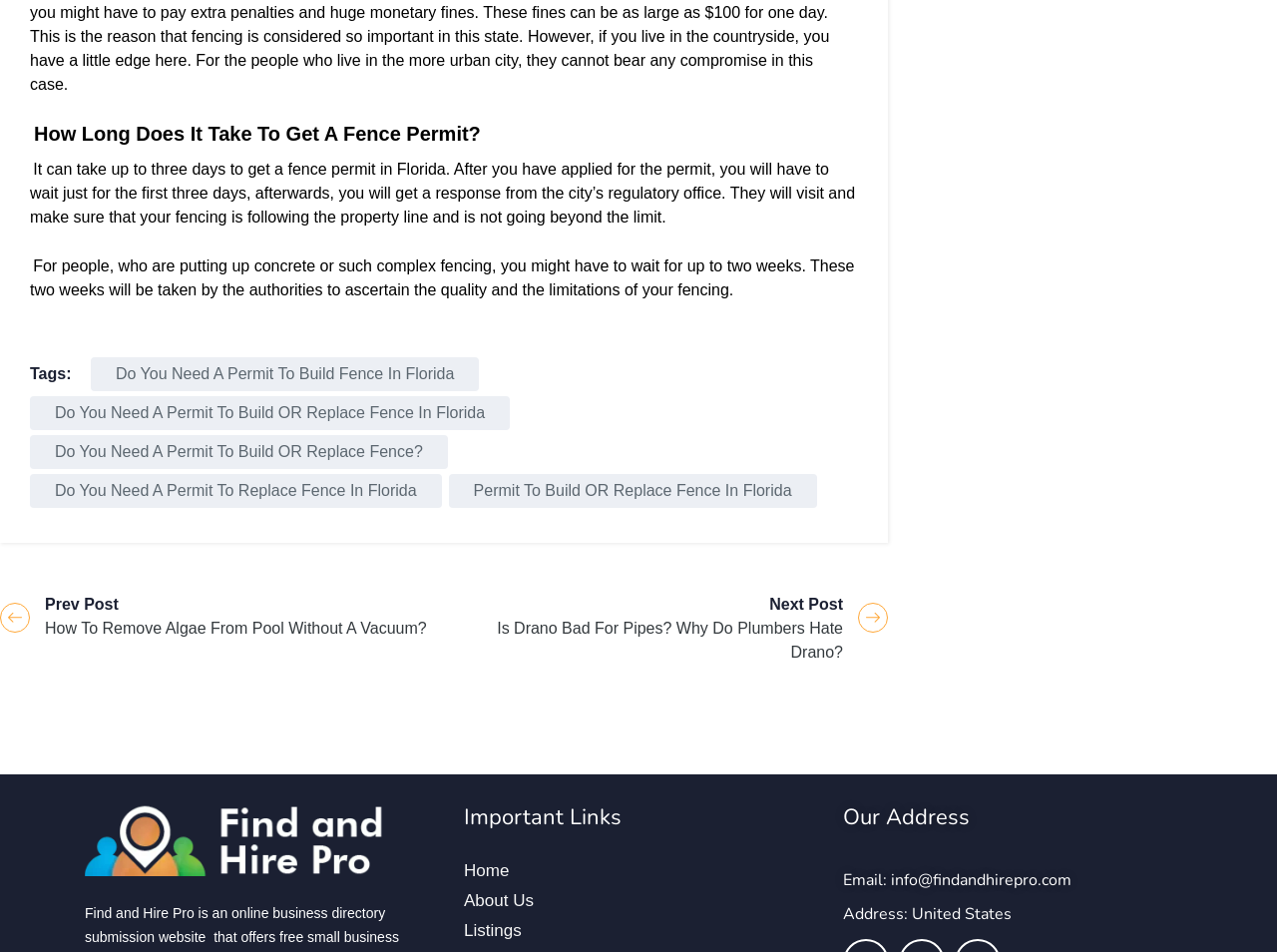Locate the bounding box coordinates of the item that should be clicked to fulfill the instruction: "Click on 'Do You Need A Permit To Build Fence In Florida'".

[0.071, 0.376, 0.375, 0.411]